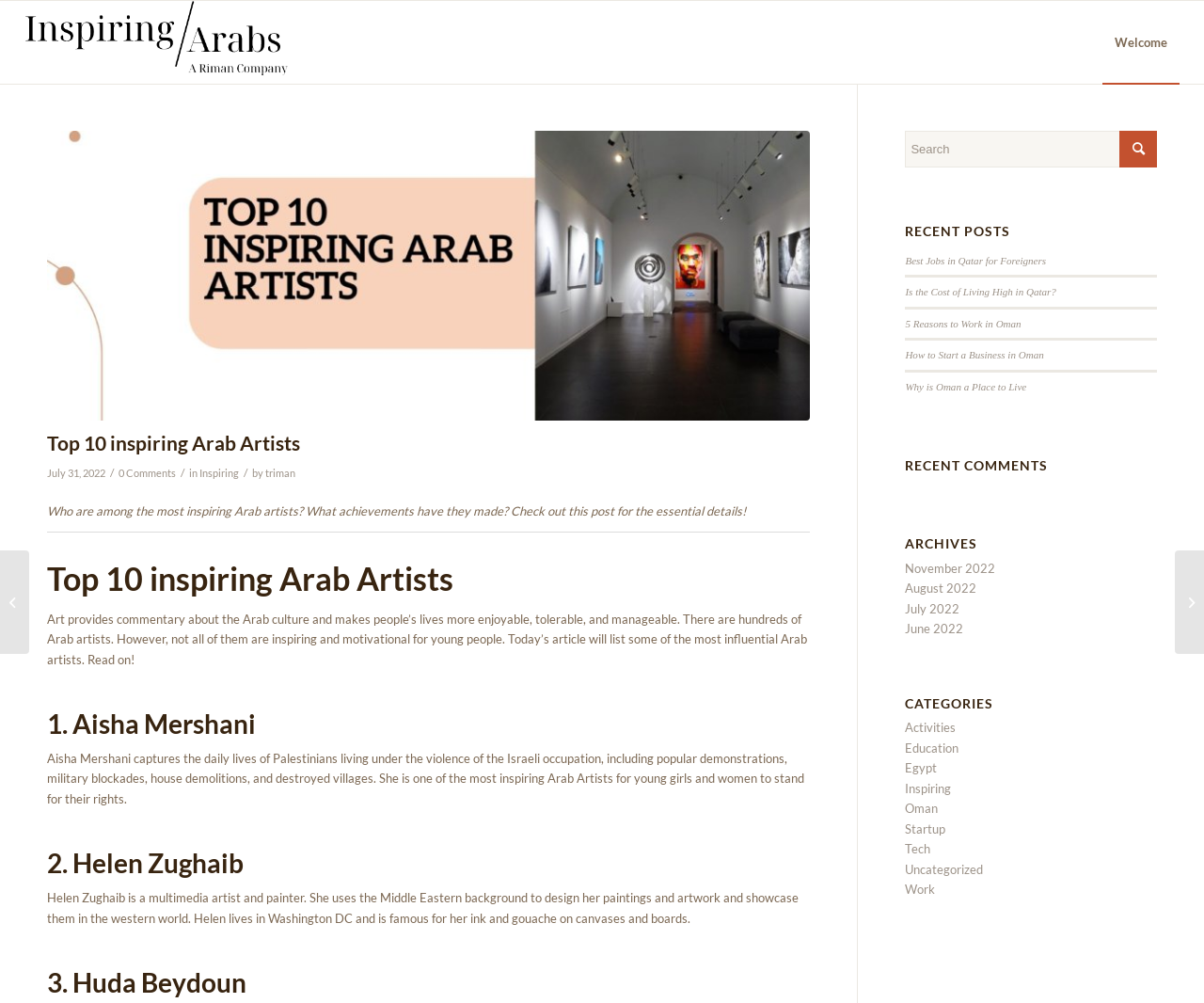What is the title of the article?
Look at the image and respond to the question as thoroughly as possible.

The title of the article can be found in the heading element with the text 'Top 10 inspiring Arab Artists' which is located at the top of the webpage.